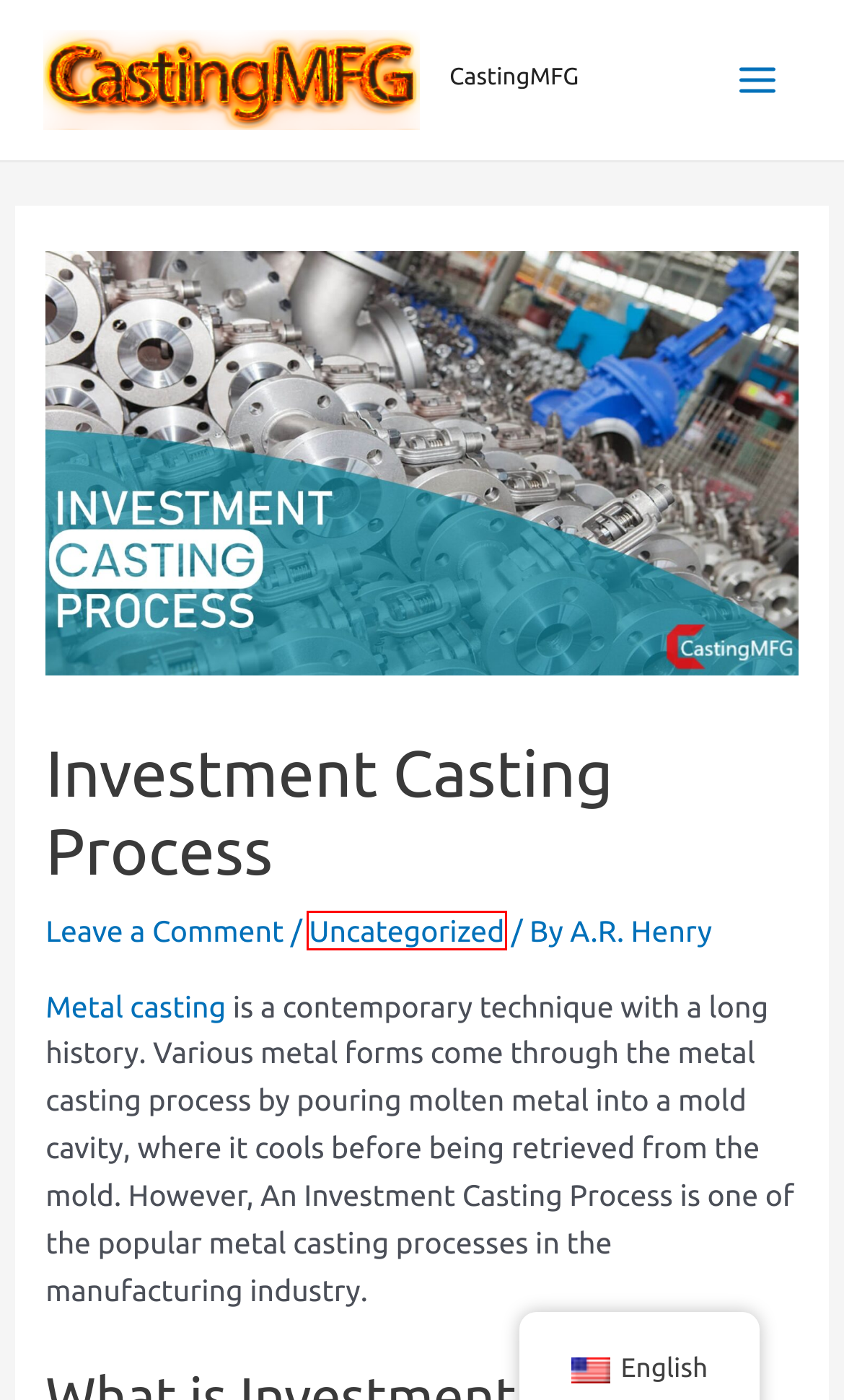You have a screenshot of a webpage with a red rectangle bounding box around an element. Identify the best matching webpage description for the new page that appears after clicking the element in the bounding box. The descriptions are:
A. Uncategorized Archives - CastingMFG
B. Precision Castparts Corp. - Home
C. Log In ‹ CastingMFG — WordPress
D. Privacy & policy - CastingMFG
E. Home - MetalTek
F. Metal Casting Process - What is metal casting and How it works
G. Metal Casting Manufacturing | Metal Casting Foundry
H. SIGMA-OEM

A